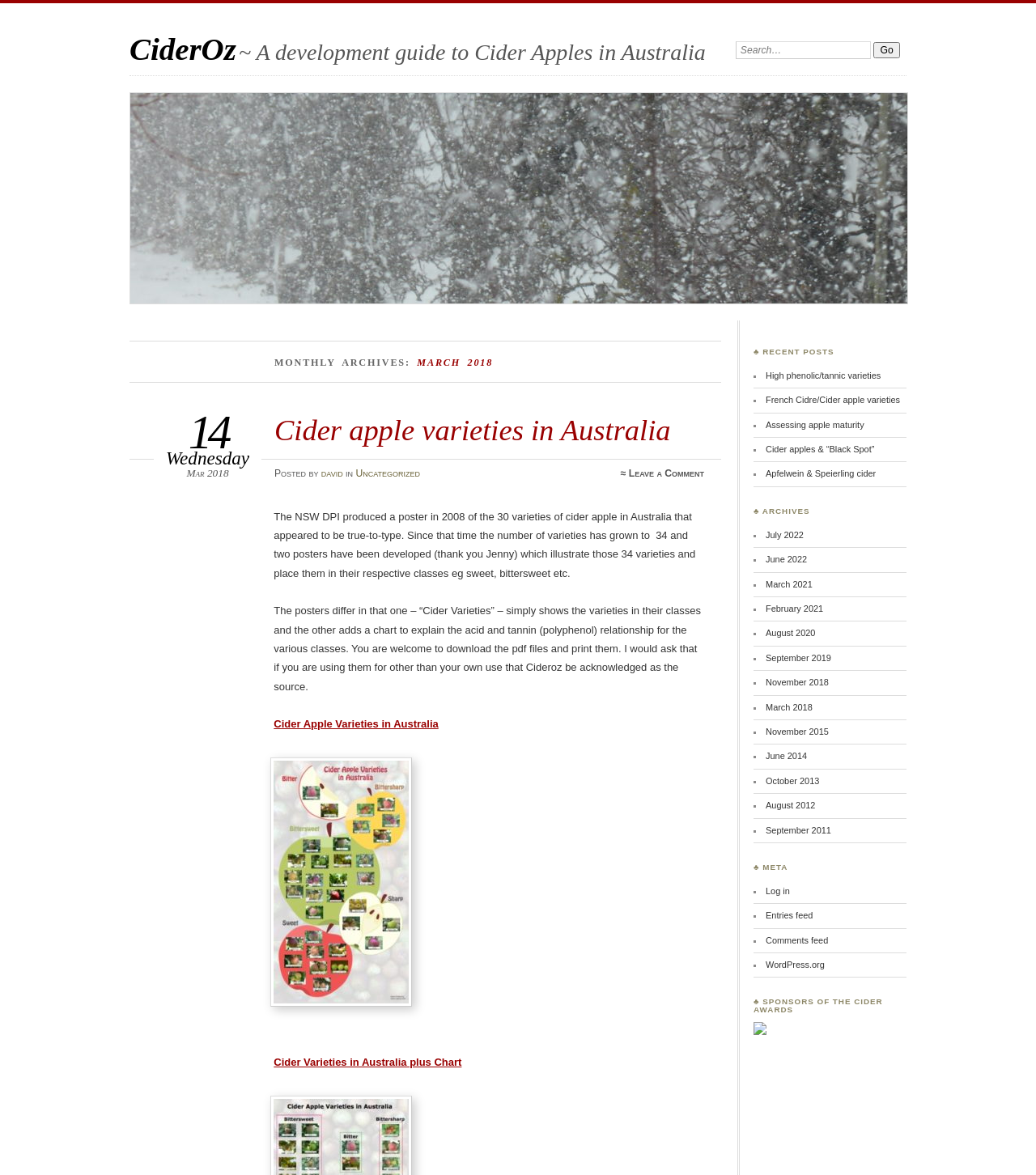Indicate the bounding box coordinates of the element that must be clicked to execute the instruction: "Click on Cider apple varieties in Australia". The coordinates should be given as four float numbers between 0 and 1, i.e., [left, top, right, bottom].

[0.265, 0.352, 0.647, 0.38]